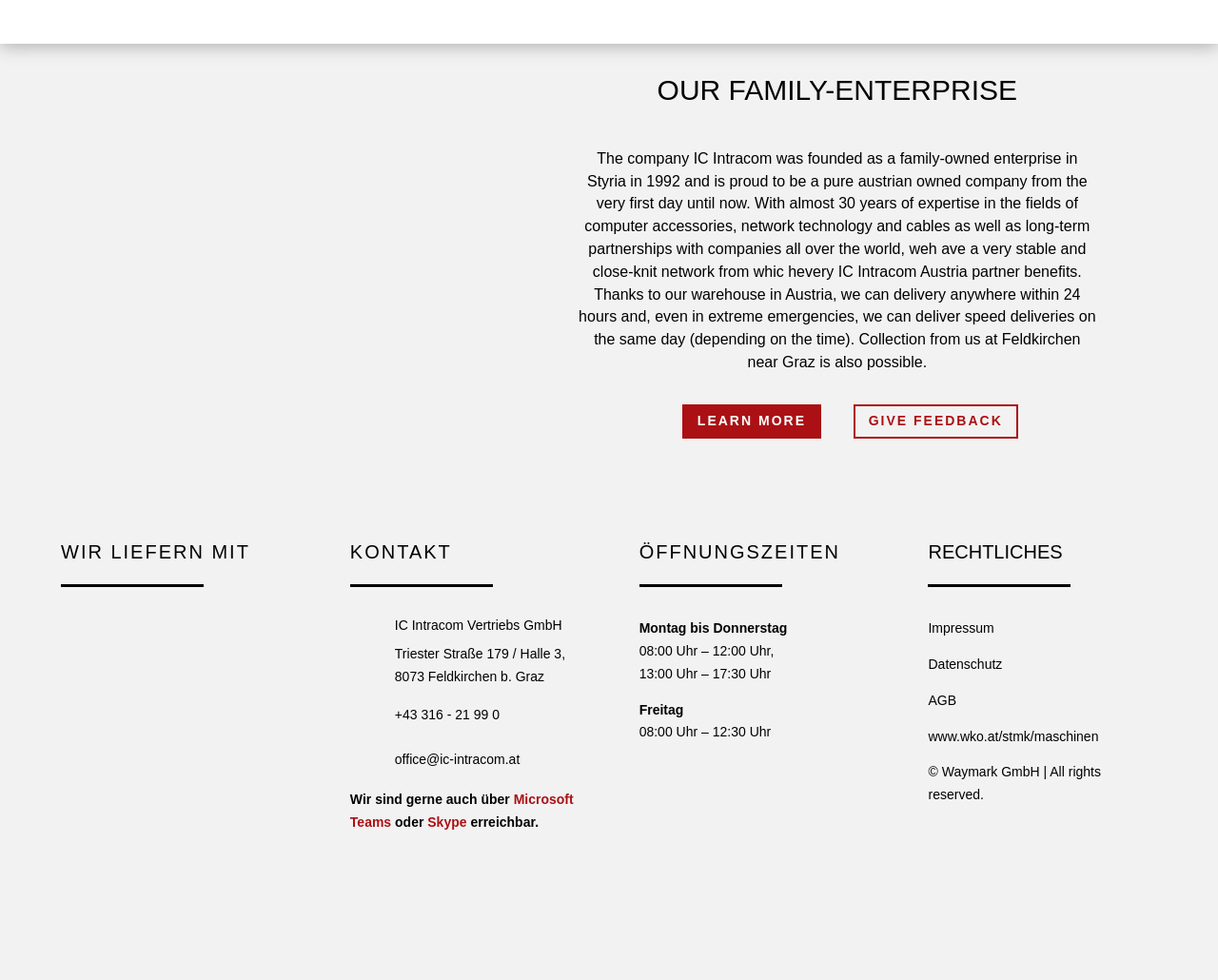What is the company name mentioned on the webpage?
Please look at the screenshot and answer in one word or a short phrase.

IC Intracom